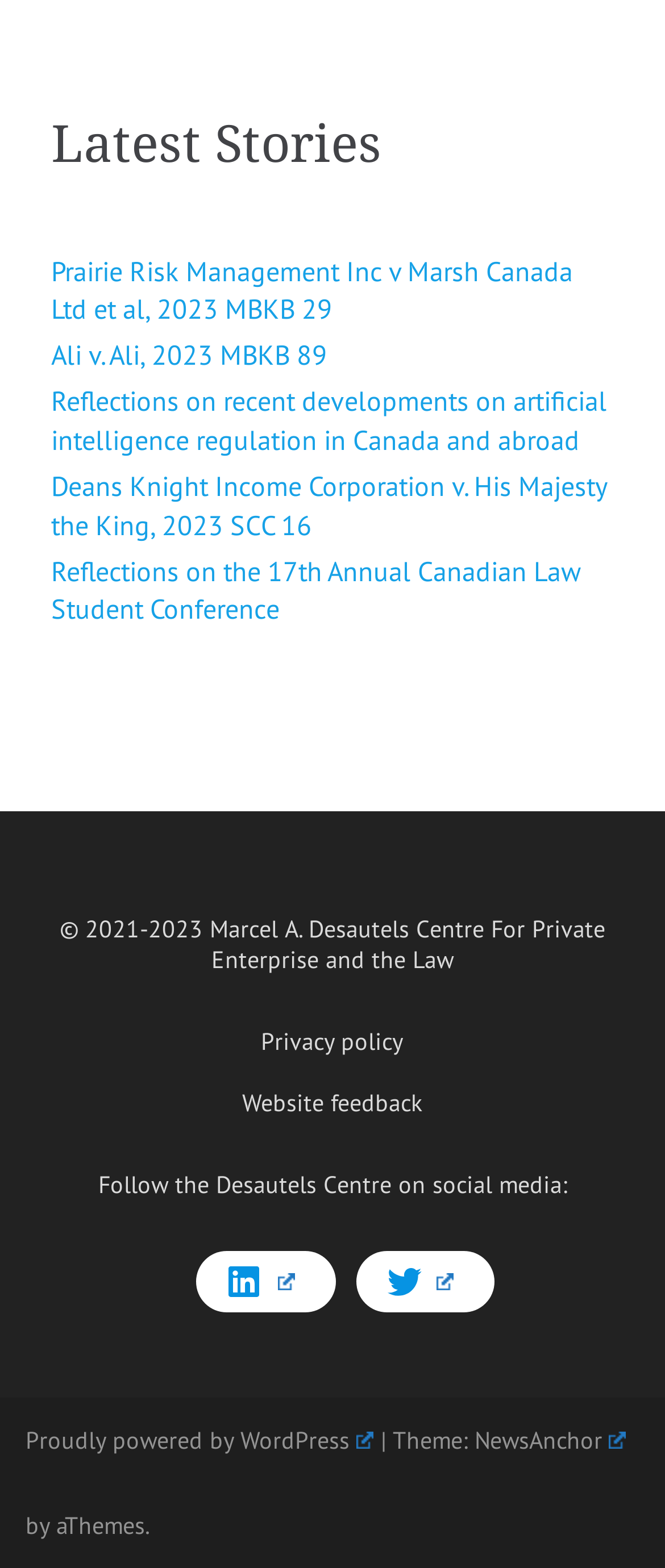What is the theme of this website?
Based on the visual details in the image, please answer the question thoroughly.

I found the theme of this website by looking at the bottom of the page, where it says 'Theme: NewsAnchor by aThemes.'